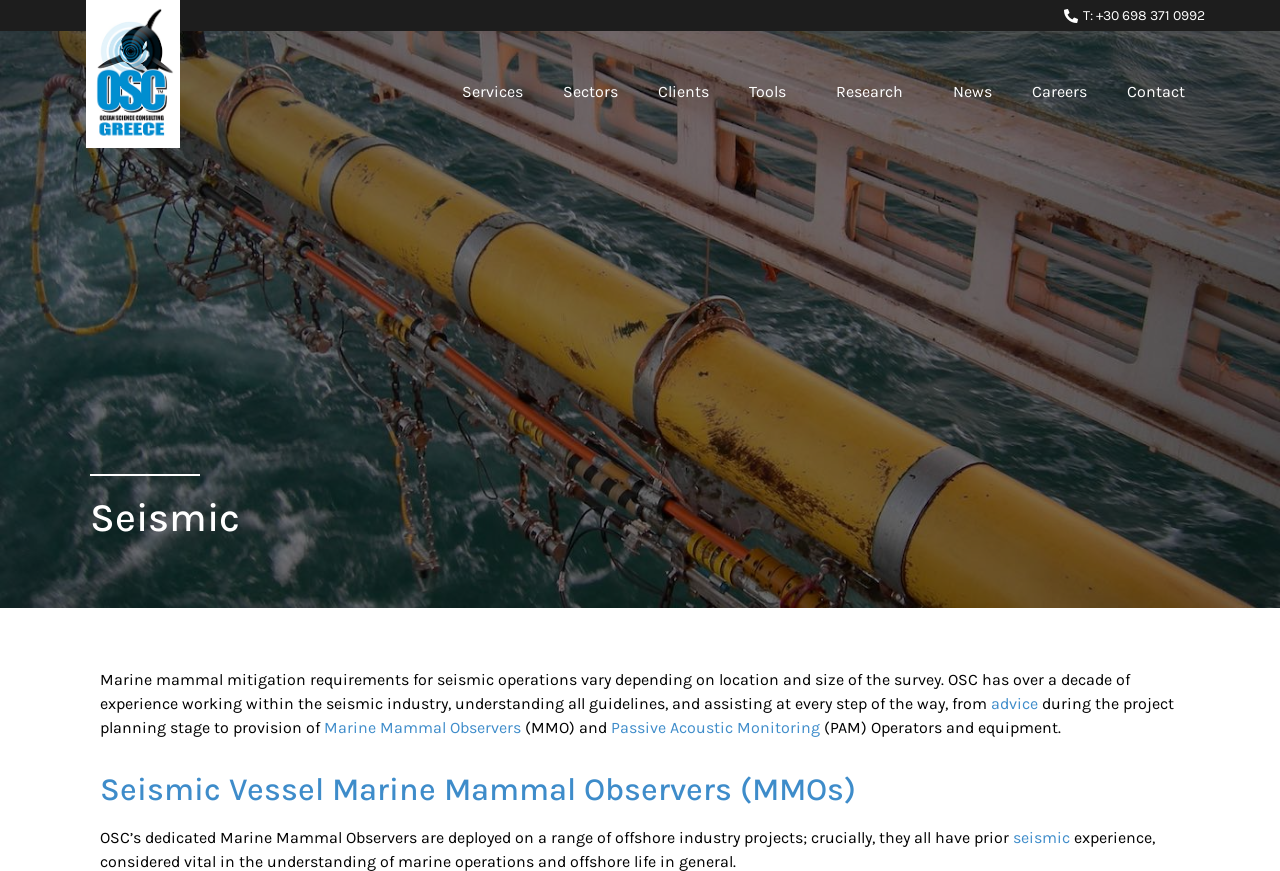Generate a thorough description of the webpage.

The webpage is about Ocean Science Consulting Greece (OSC-GR) Ltd, a company that provides services related to seismic operations. At the top right corner, there is a phone number "T: +30 698 371 0992" displayed. Below it, there is a logo of the company, which is an image, accompanied by a link to the company's homepage.

The main navigation menu is located at the top center of the page, consisting of seven links: "Services", "Sectors", "Clients", "Tools", "Research", "News", and "Careers", followed by "Contact" at the top right corner. 

The main content of the page is divided into two sections. The first section has a heading "Seismic" and describes the company's experience in the seismic industry, specifically in marine mammal mitigation requirements for seismic operations. The text explains that the company has over a decade of experience and provides assistance at every step of the way.

The second section has a heading "Seismic Vessel Marine Mammal Observers (MMOs)" and describes the company's dedicated Marine Mammal Observers who are deployed on offshore industry projects. The text highlights that these observers have prior experience in seismic operations.

There are several links scattered throughout the text, including "advice", "Marine Mammal Observers", "Passive Acoustic Monitoring", and "seismic", which likely provide more information on these specific topics.